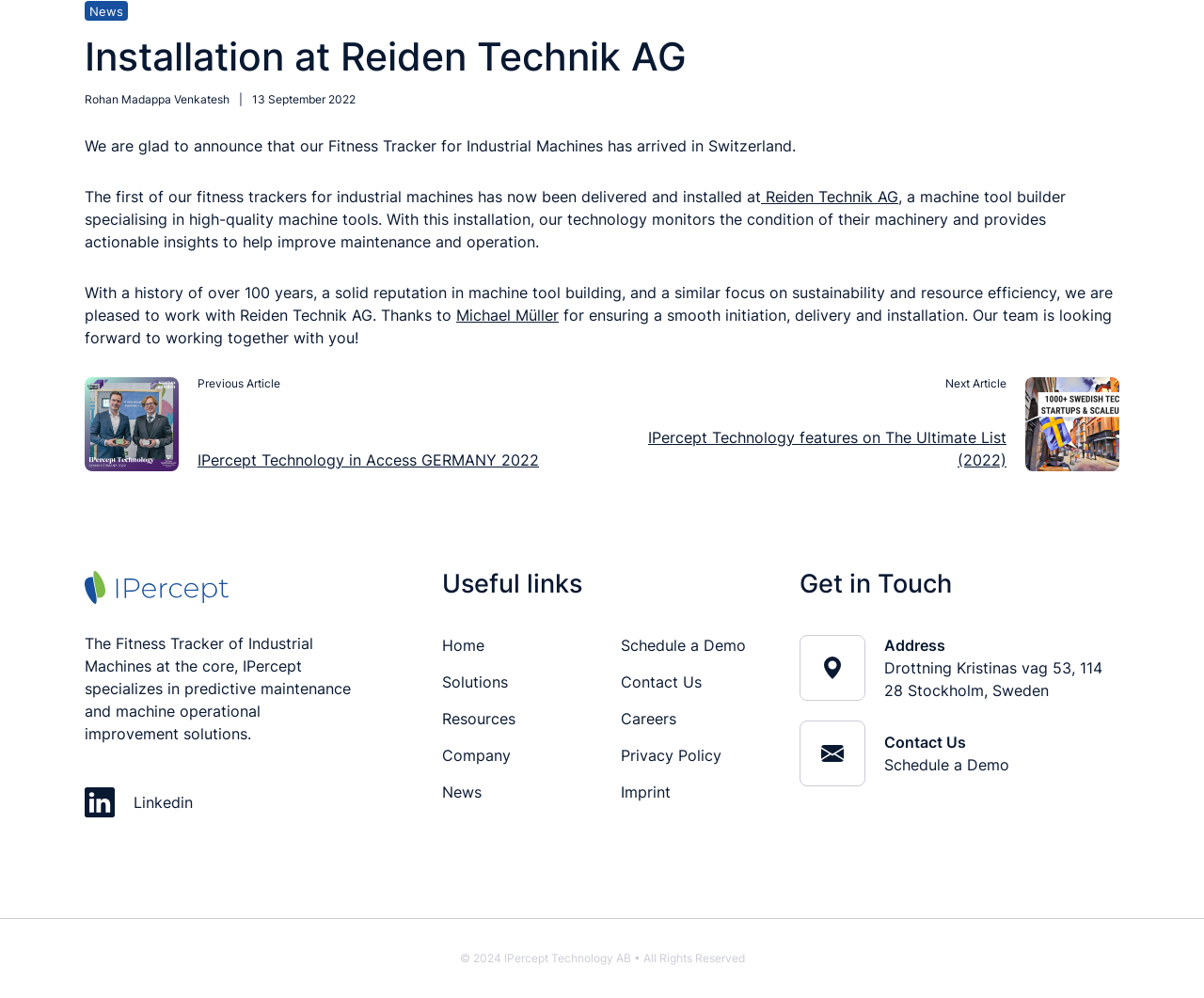What is the topic of the news article?
Based on the visual content, answer with a single word or a brief phrase.

Fitness Tracker installation